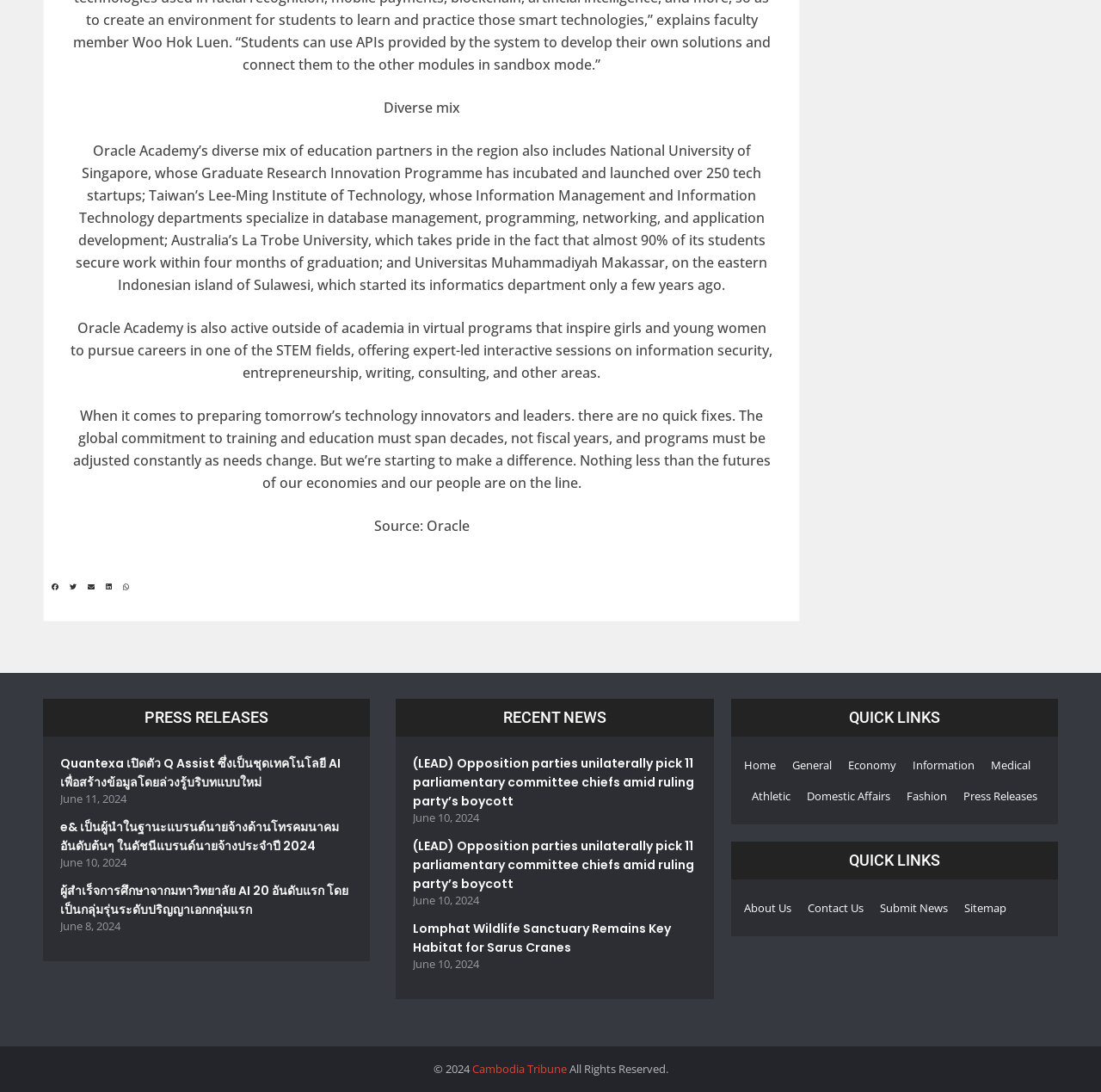Specify the bounding box coordinates for the region that must be clicked to perform the given instruction: "Click 'SUBMIT'".

None